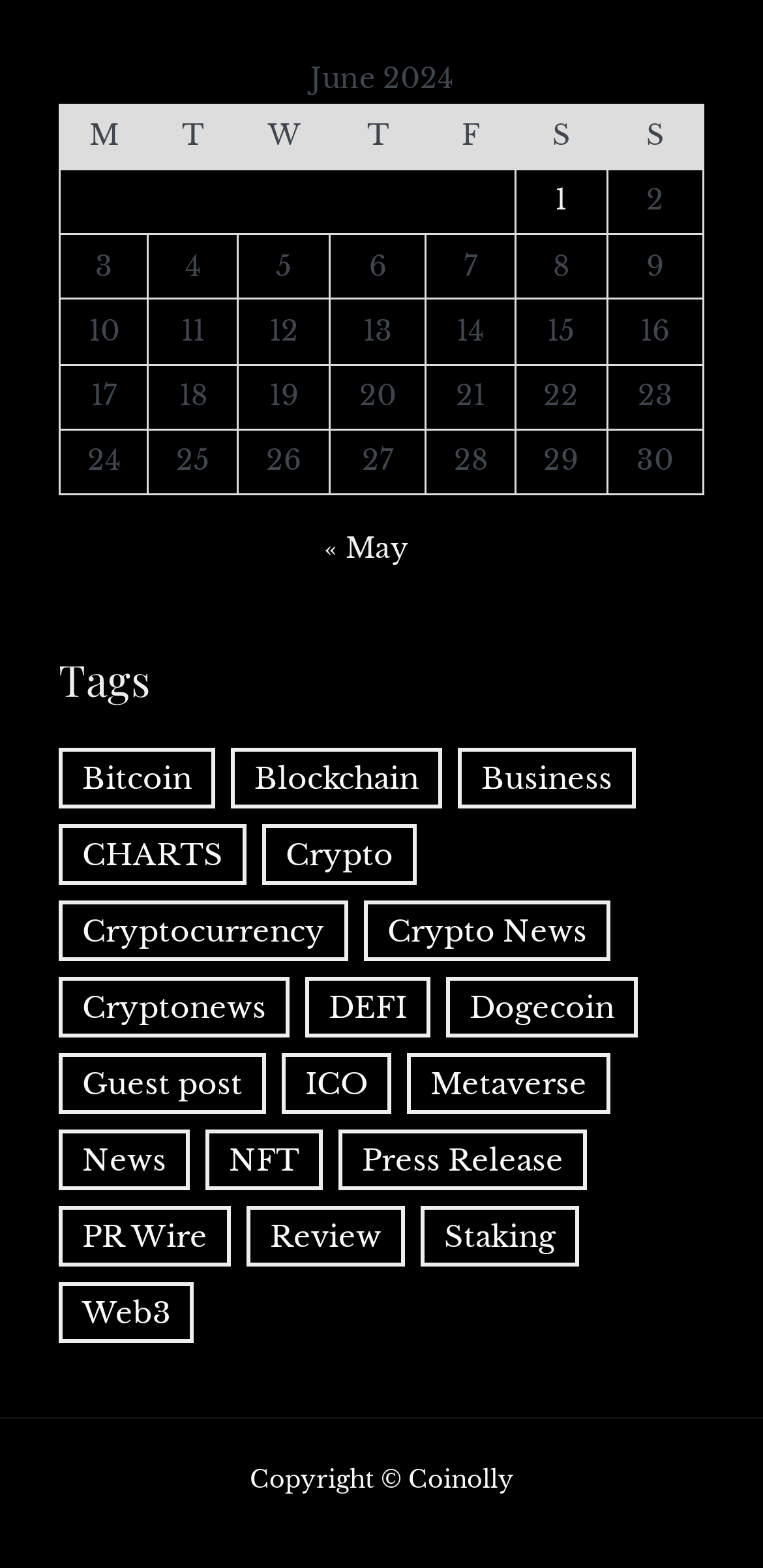Refer to the image and provide a thorough answer to this question:
What is the copyright information?

The copyright information is displayed at the bottom of the webpage, which is 'Copyright © Coinolly'.